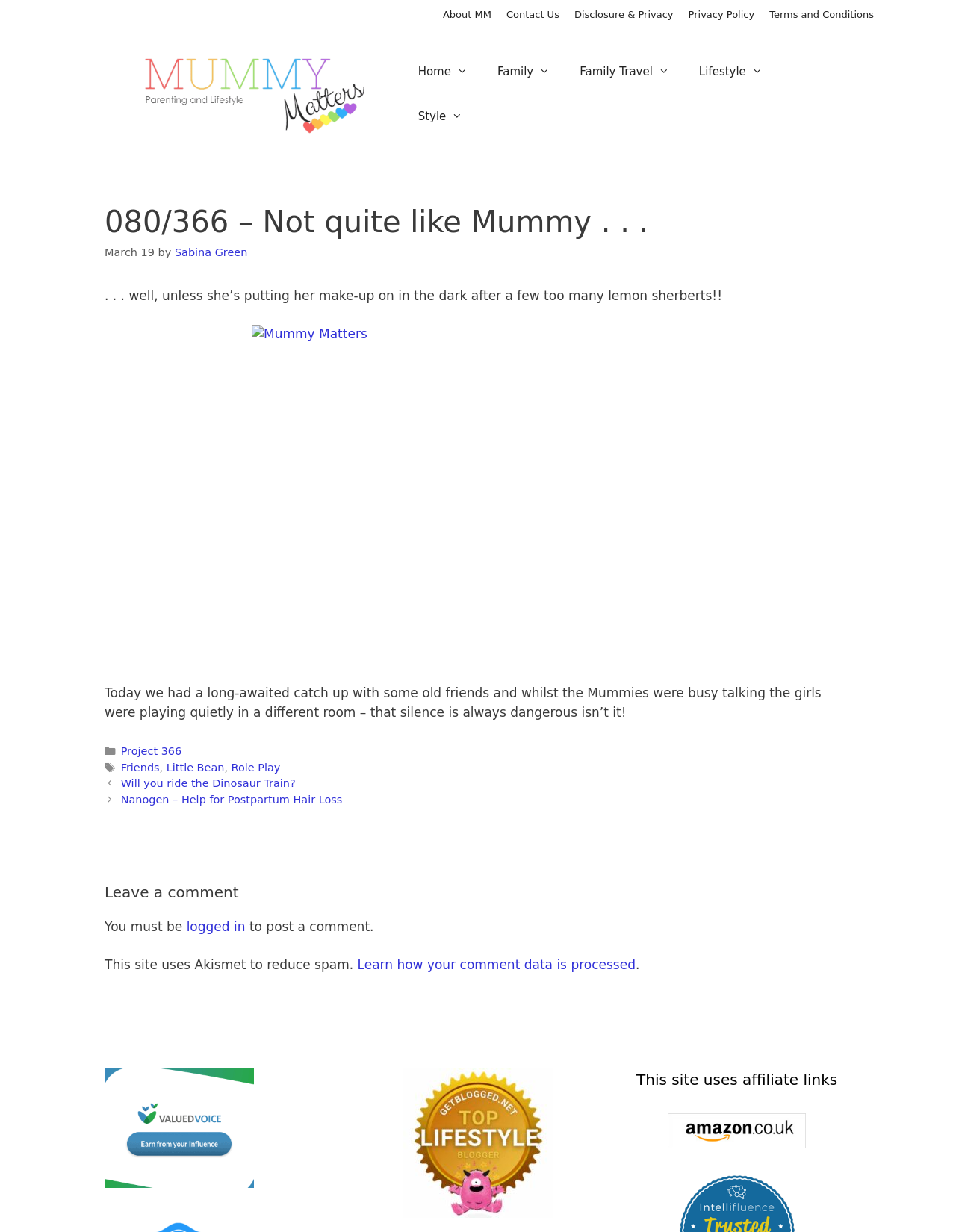What is the purpose of the 'Leave a comment' section?
Please answer the question as detailed as possible.

I inferred the purpose by reading the text 'You must be logged in to post a comment.' in the 'Leave a comment' section, indicating that users need to log in to post a comment.